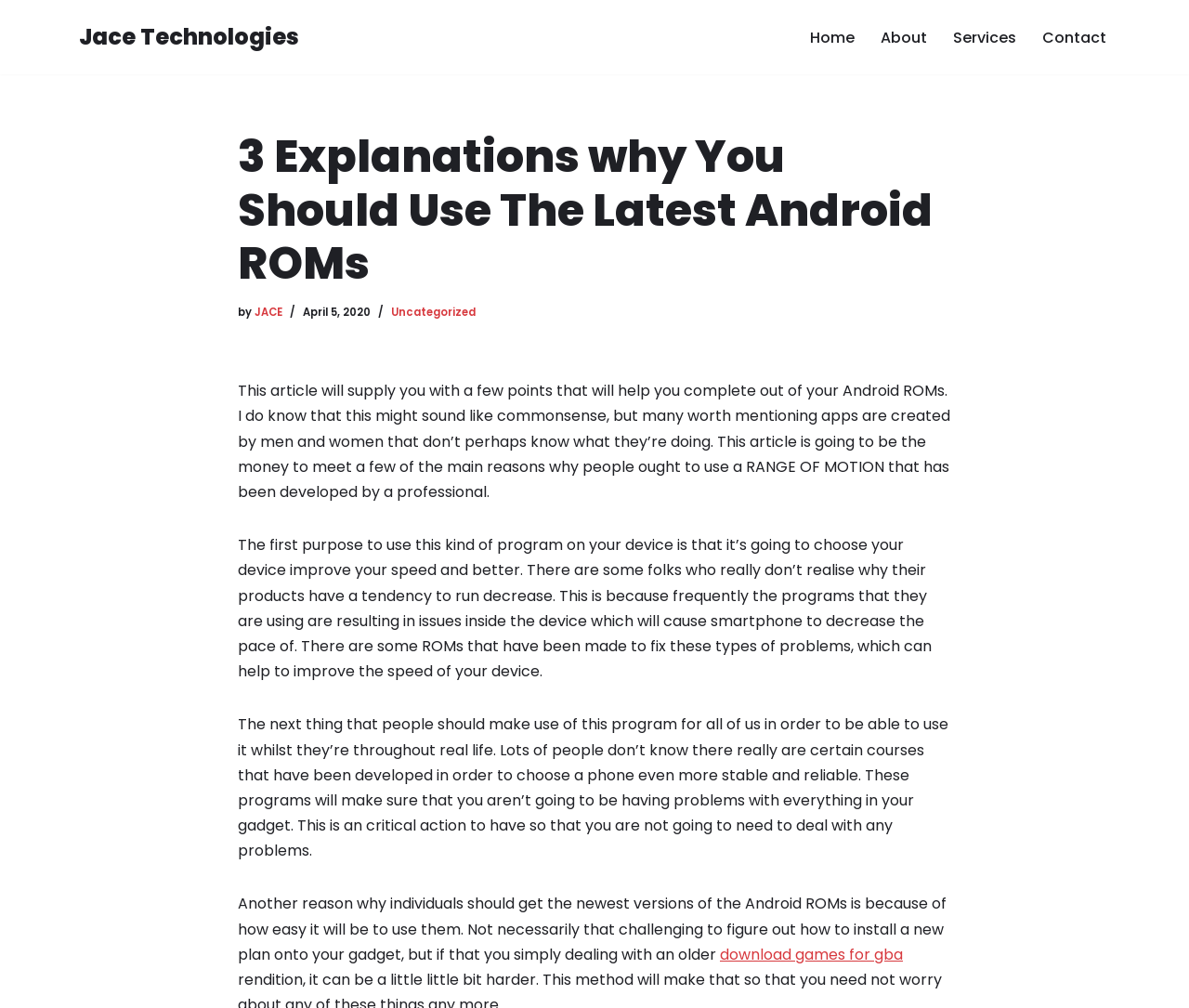Observe the image and answer the following question in detail: What is the category of the article?

The category of the article can be found by looking at the link 'Uncategorized' which is located below the main heading of the webpage.